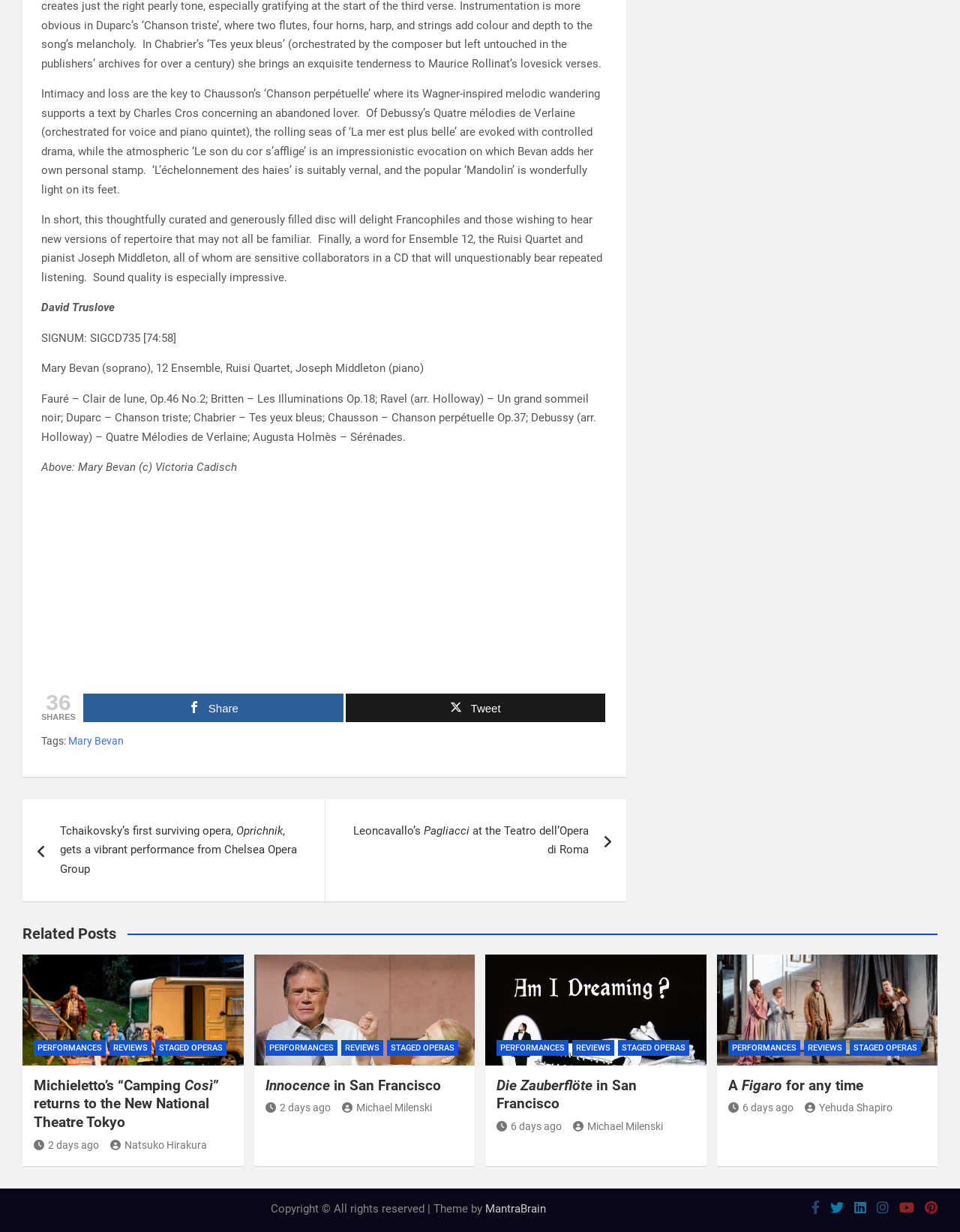Can you provide the bounding box coordinates for the element that should be clicked to implement the instruction: "Check the tags of the post"?

[0.043, 0.597, 0.069, 0.606]